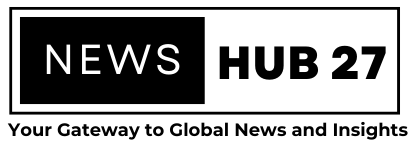Based on the image, provide a detailed response to the question:
What does NewsHub27 aim to provide?

The phrase 'Your Gateway to Global News and Insights' emphasizes the mission of NewsHub27 to provide comprehensive news coverage and insightful analysis to its diverse audience.